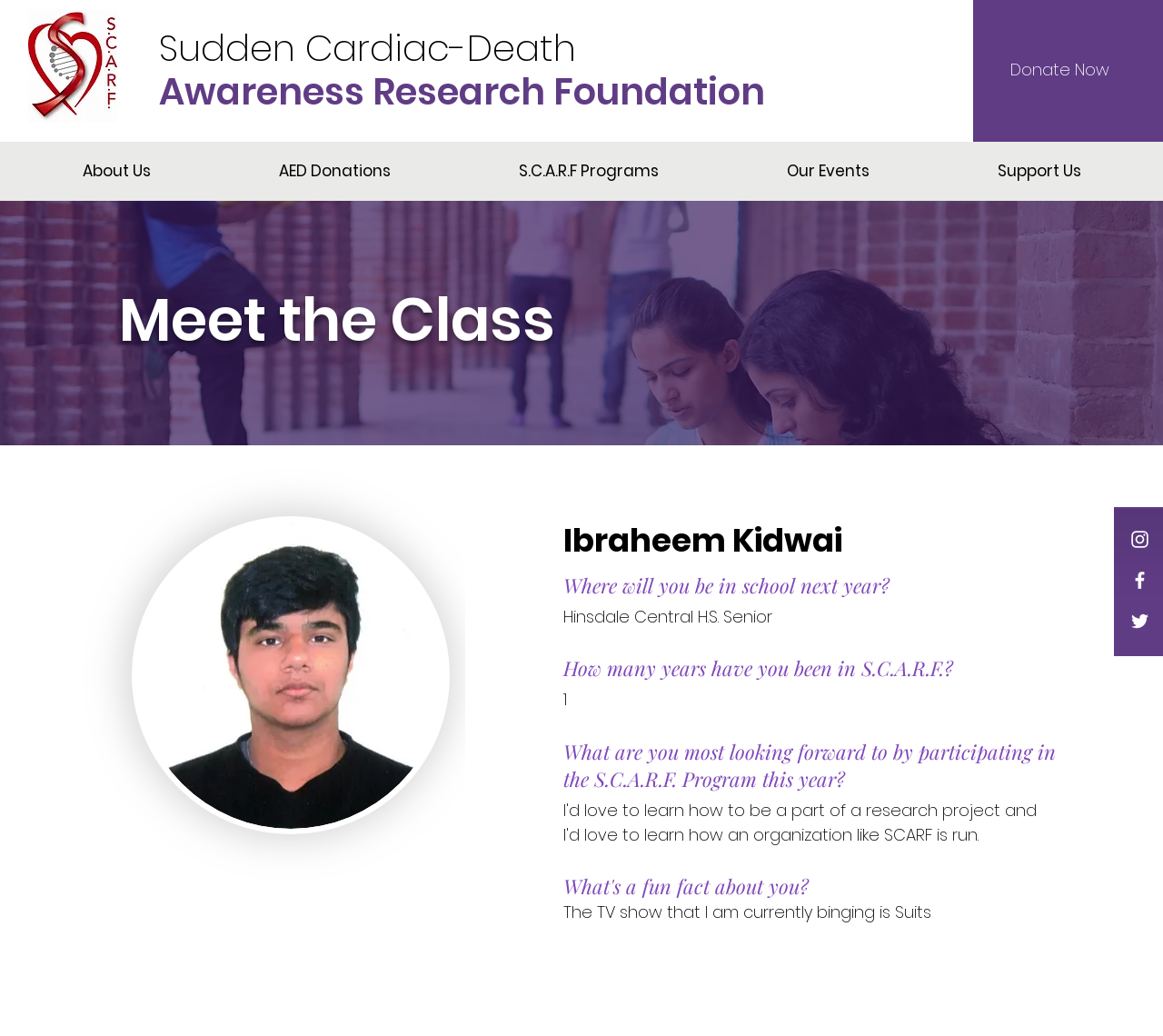Please identify the bounding box coordinates for the region that you need to click to follow this instruction: "Visit the About Us page".

[0.016, 0.152, 0.184, 0.178]